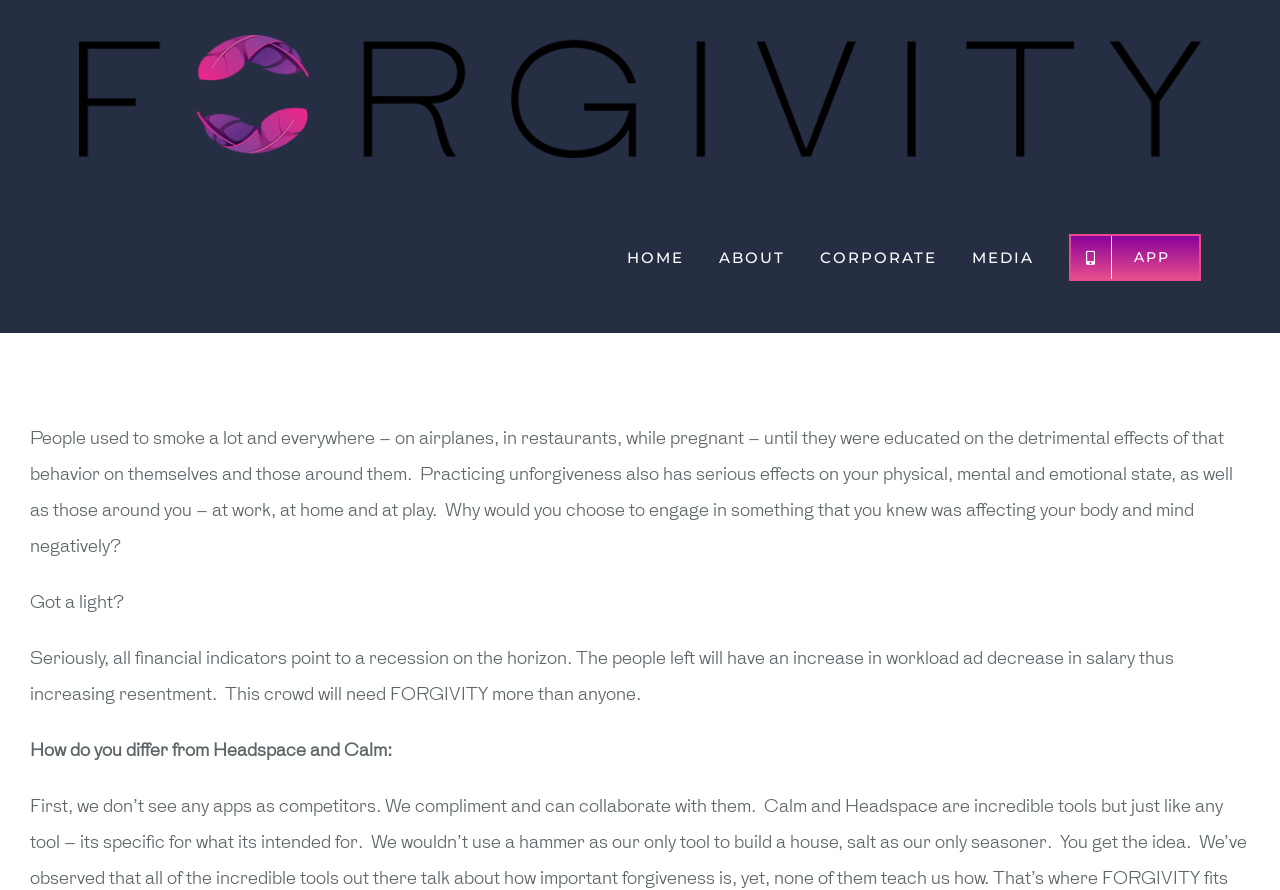Is the page related to a specific company?
Please provide a single word or phrase answer based on the image.

Yes